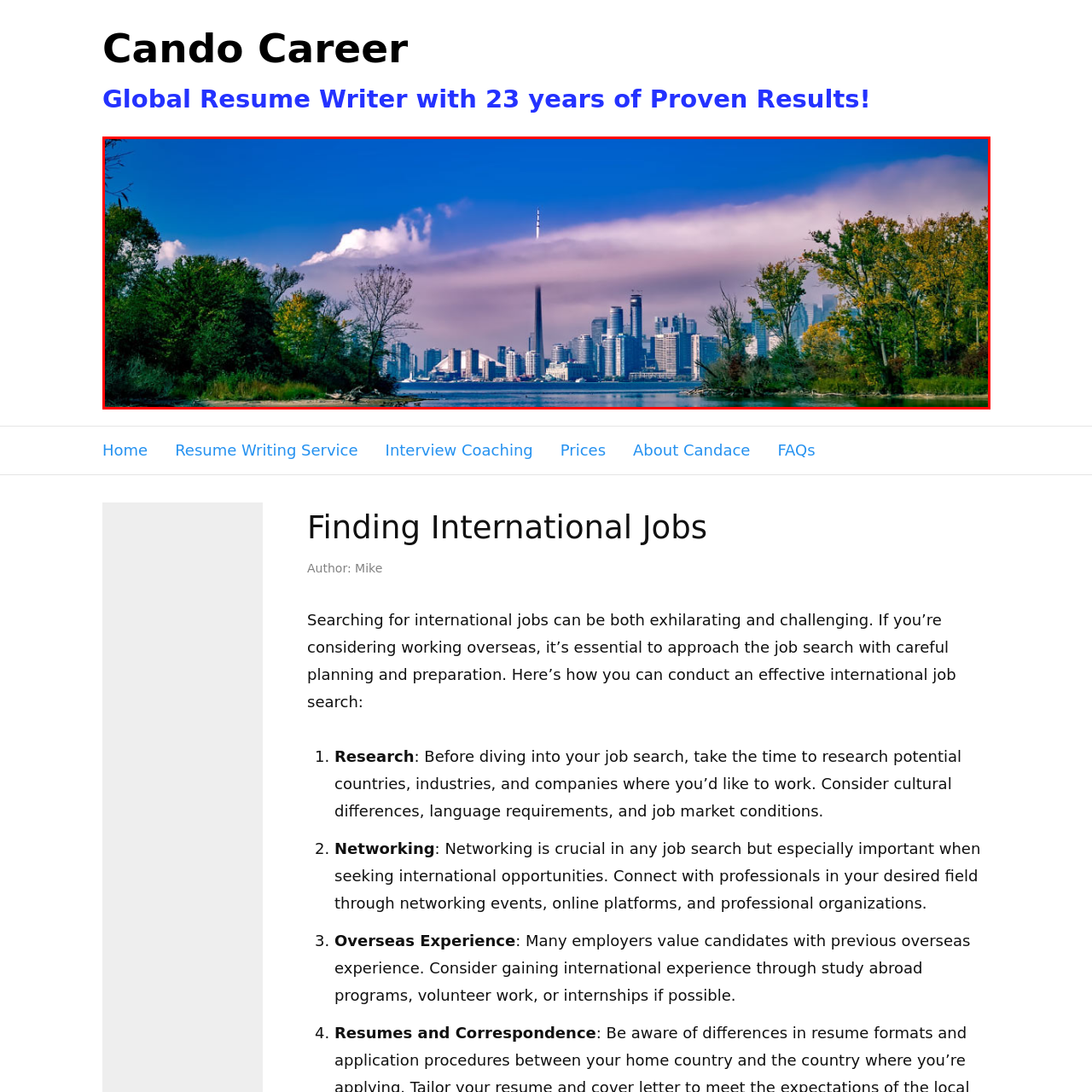Please look at the image highlighted by the red bounding box and provide a single word or phrase as an answer to this question:
What type of structures are prominent in the skyline?

tower structures